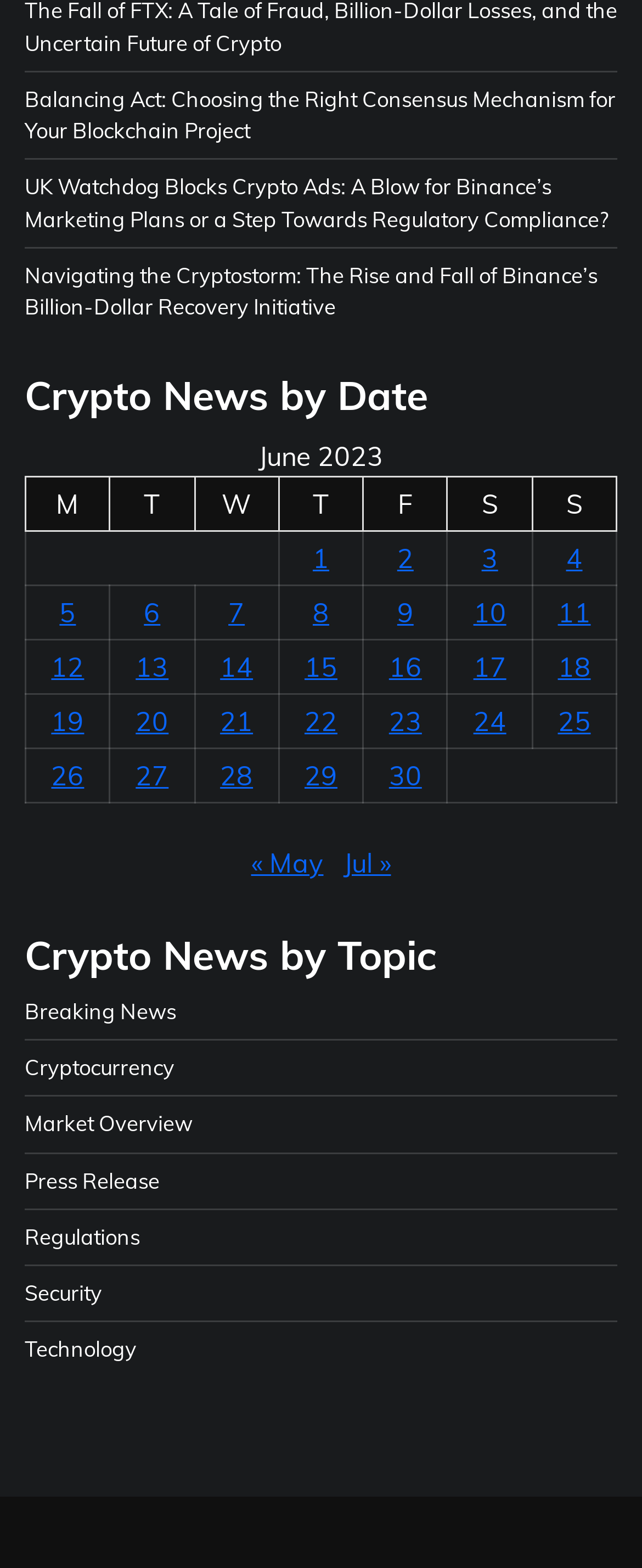Pinpoint the bounding box coordinates for the area that should be clicked to perform the following instruction: "View posts published on June 15, 2023".

[0.434, 0.408, 0.566, 0.443]